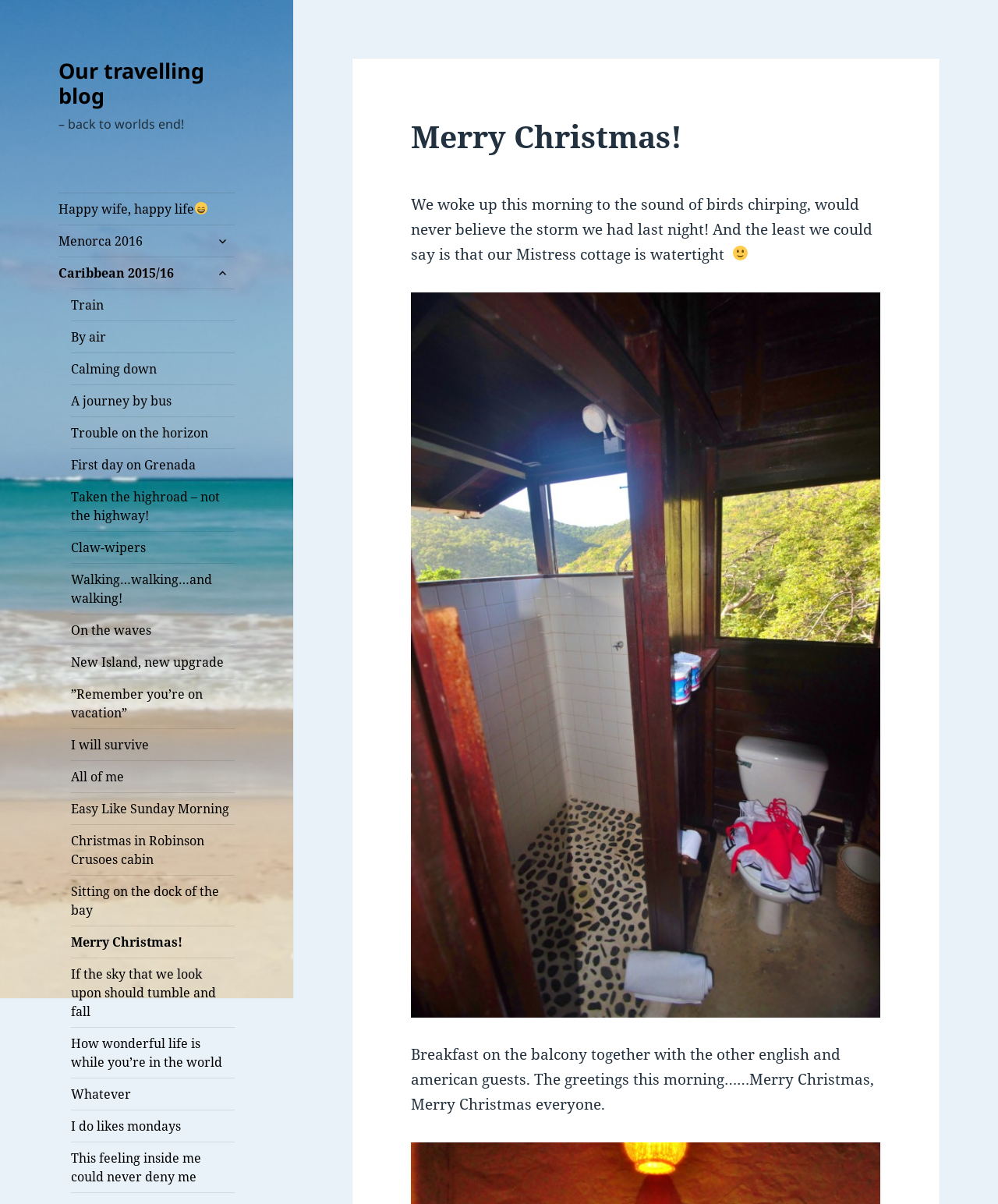How many links are there on the webpage?
From the image, respond with a single word or phrase.

More than 20